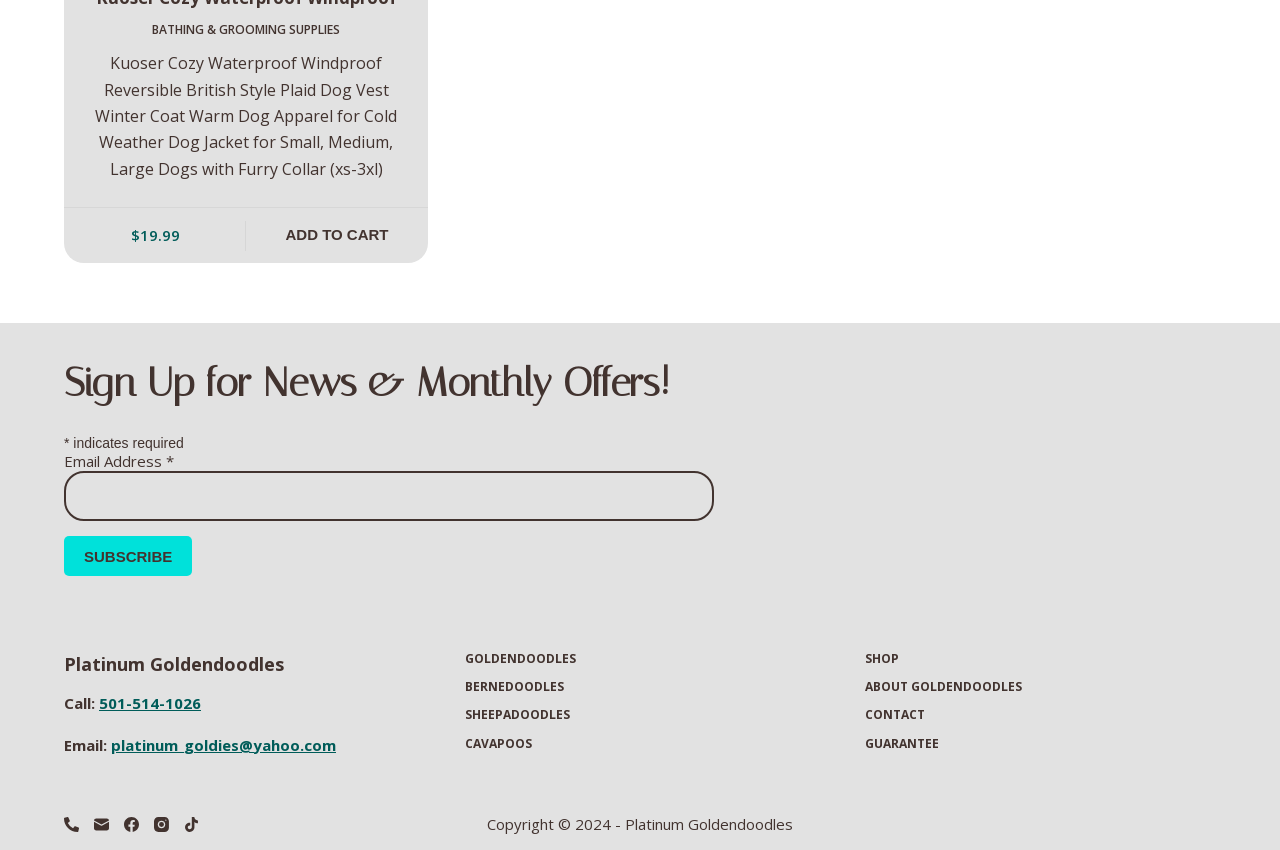Locate the bounding box of the user interface element based on this description: "name="subscribe" value="Subscribe"".

[0.05, 0.631, 0.15, 0.678]